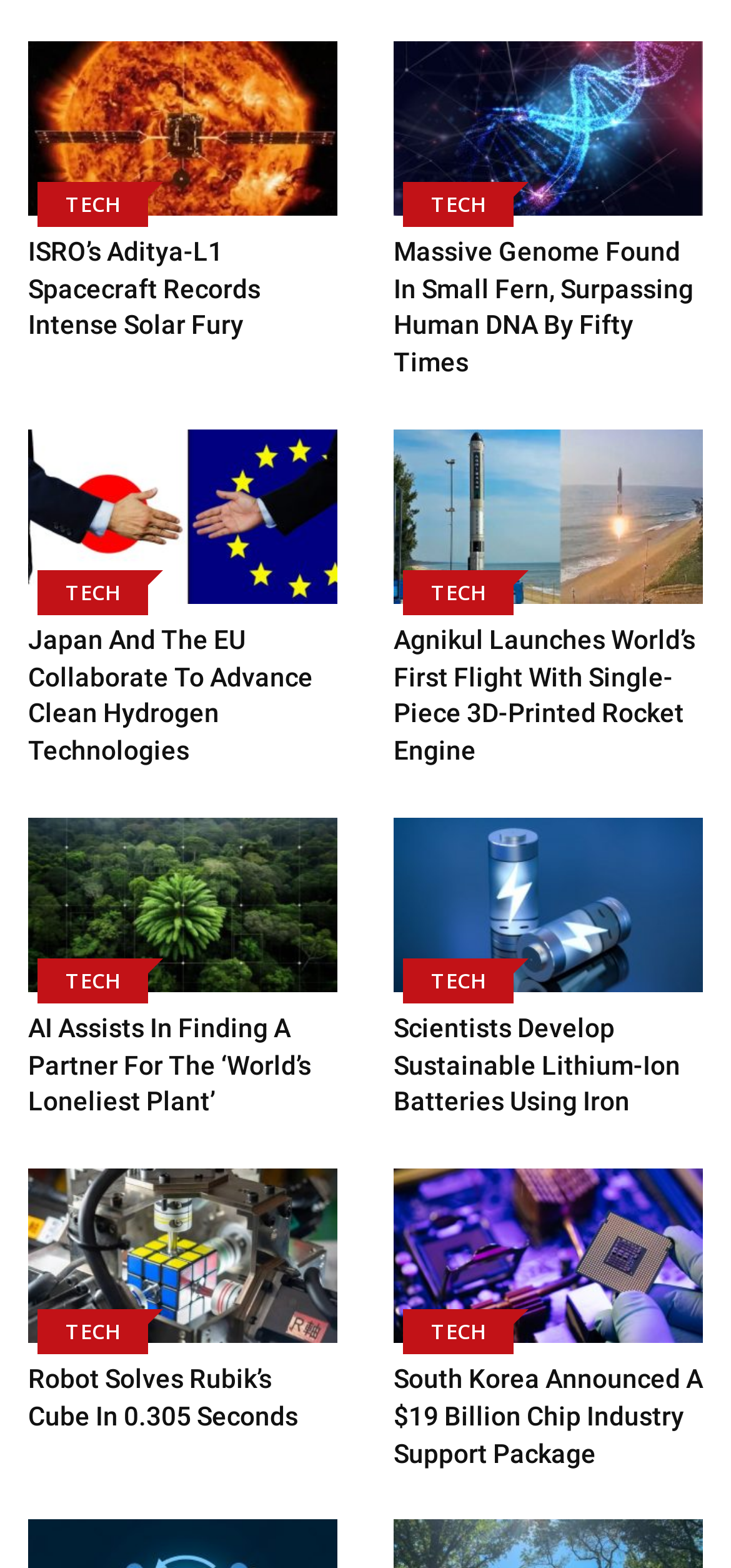How many articles are on this webpage?
Utilize the image to construct a detailed and well-explained answer.

The webpage has multiple articles, each with a heading, an image, and a link. By counting the number of headings and images, I can determine that there are 9 articles on this webpage.